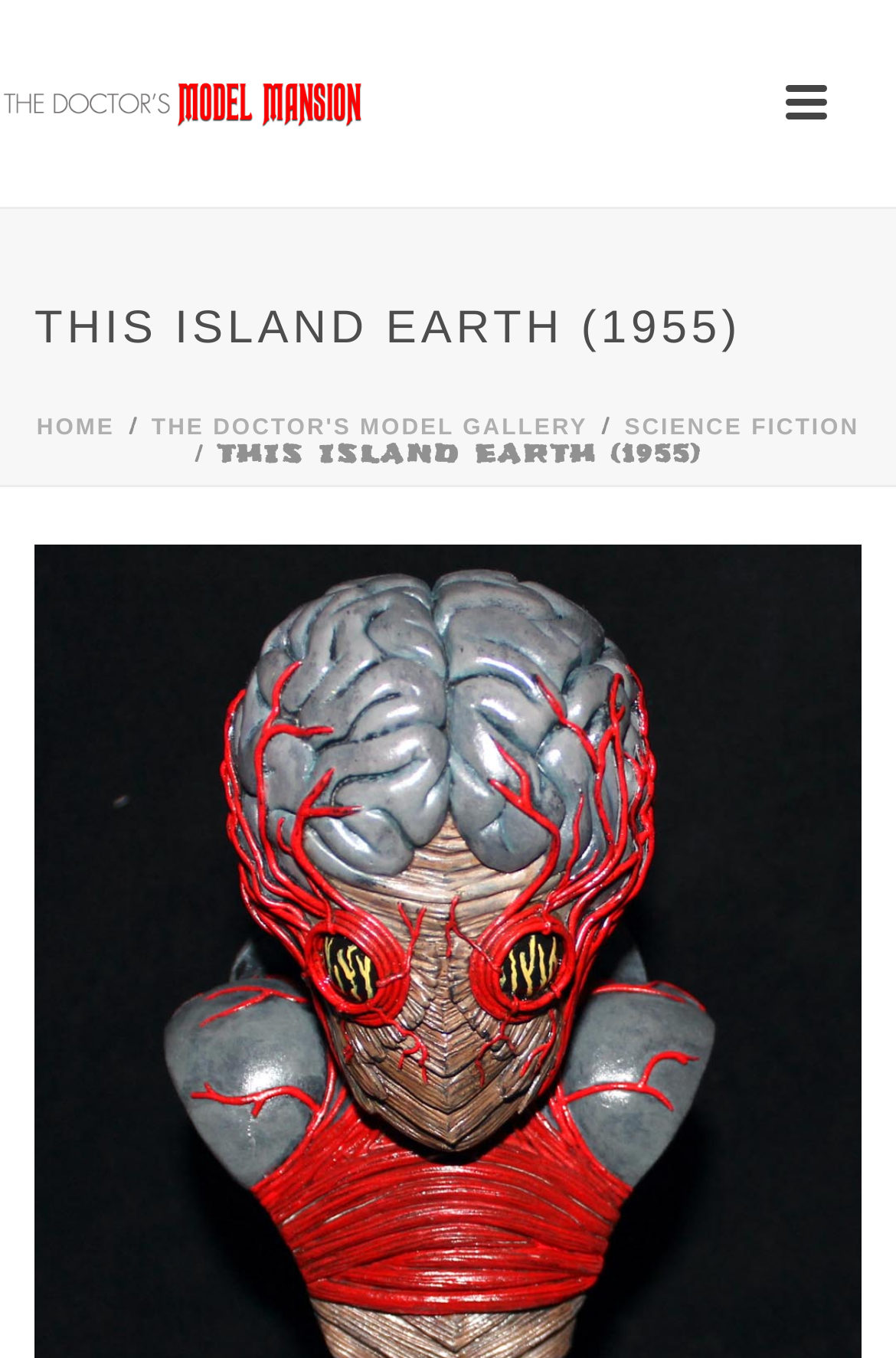Give a one-word or one-phrase response to the question:
What is below the top navigation bar?

Image